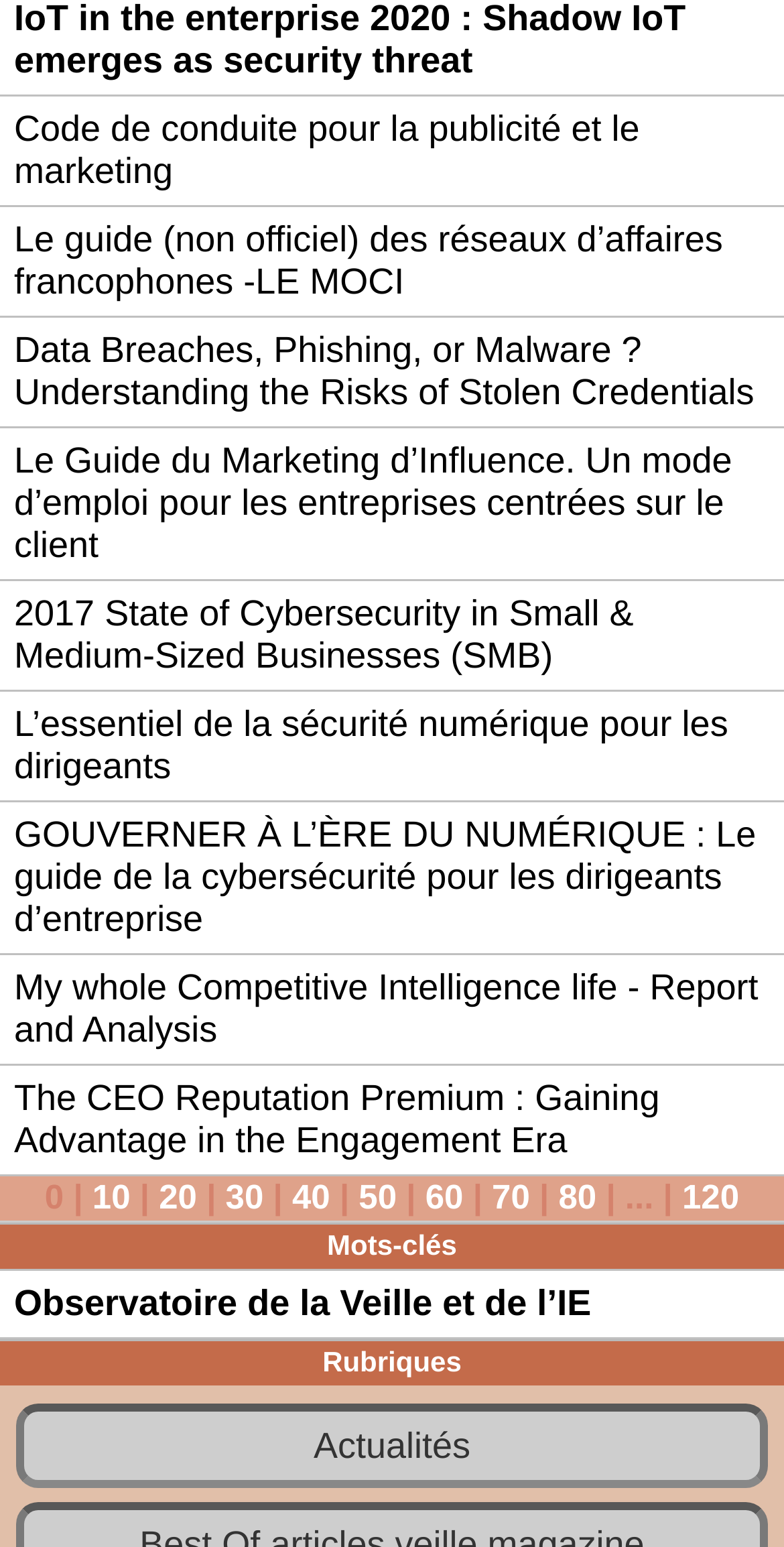What is the category of the link 'Actualités'? Based on the screenshot, please respond with a single word or phrase.

Rubriques